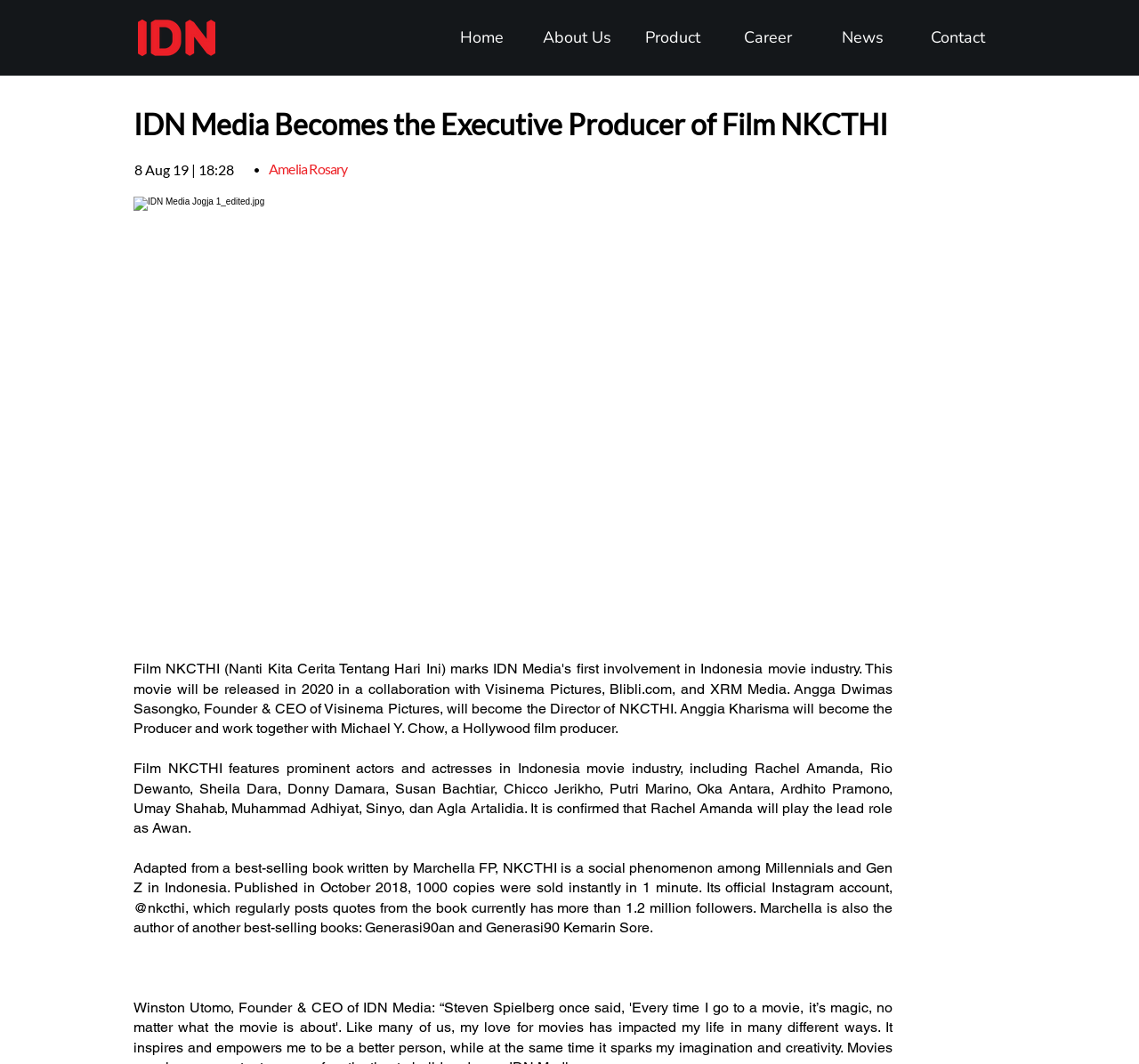Generate a comprehensive caption for the webpage you are viewing.

The webpage features a logo at the top left corner, which is an image of "Copy of IDN_Logo_Text-Red.png". To the right of the logo, there is a navigation menu labeled "Situs" that spans across the top of the page, containing six links: "Home", "About Us", "Product", "Career", "News", and "Contact".

Below the navigation menu, there is a prominent heading that reads "IDN Media Becomes the Executive Producer of Film NKCTHI". Underneath this heading, there is a section that appears to be an article or news post. The article is accompanied by a branding photo, which is a large image that takes up most of the width of the page. The image is divided into two parts, with a smaller image of "IDN Media Jogja 1_edited.jpg" on the left side.

The article itself is written in a clear and concise manner, with the author's name "Amelia Rosary" and the date "8 Aug 19 | 18:28" displayed at the top. The text describes the film NKCTHI, which features prominent actors and actresses in Indonesia, and provides some background information on the book it is adapted from. The article is divided into two paragraphs, with the second paragraph providing more details about the book's author and its popularity.

At the very bottom of the page, there is an empty heading with no text.